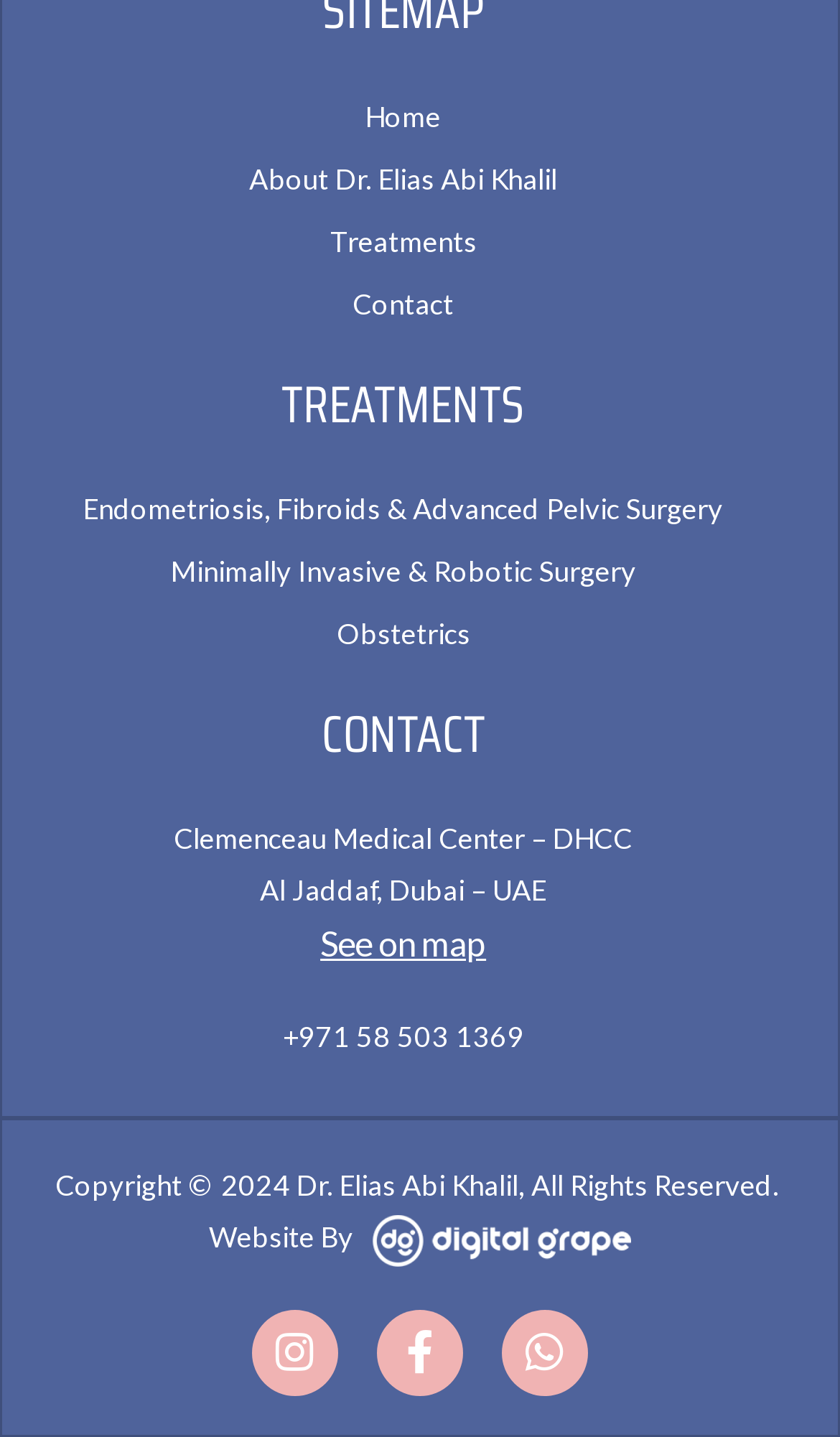Please determine the bounding box coordinates for the element with the description: "Minimally Invasive & Robotic Surgery".

[0.028, 0.379, 0.932, 0.416]